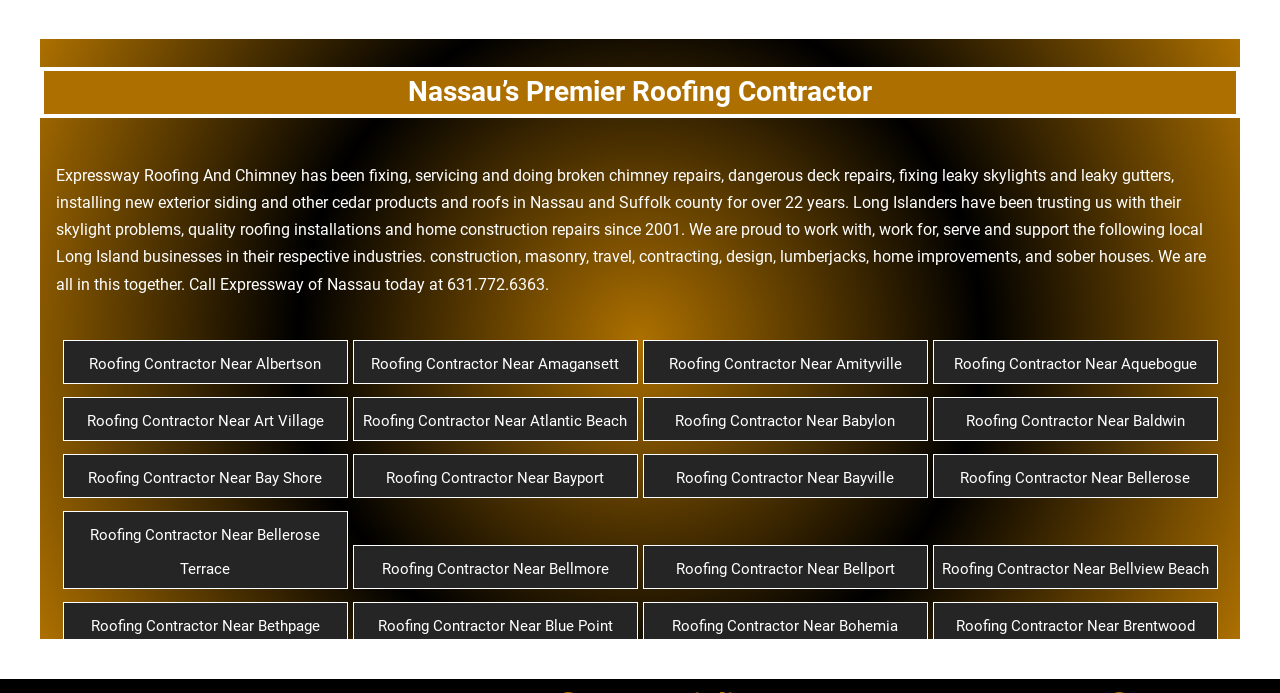Identify the bounding box coordinates of the clickable region necessary to fulfill the following instruction: "Get in touch with Expressway of Nassau at '631.772.6363'". The bounding box coordinates should be four float numbers between 0 and 1, i.e., [left, top, right, bottom].

[0.349, 0.396, 0.426, 0.424]